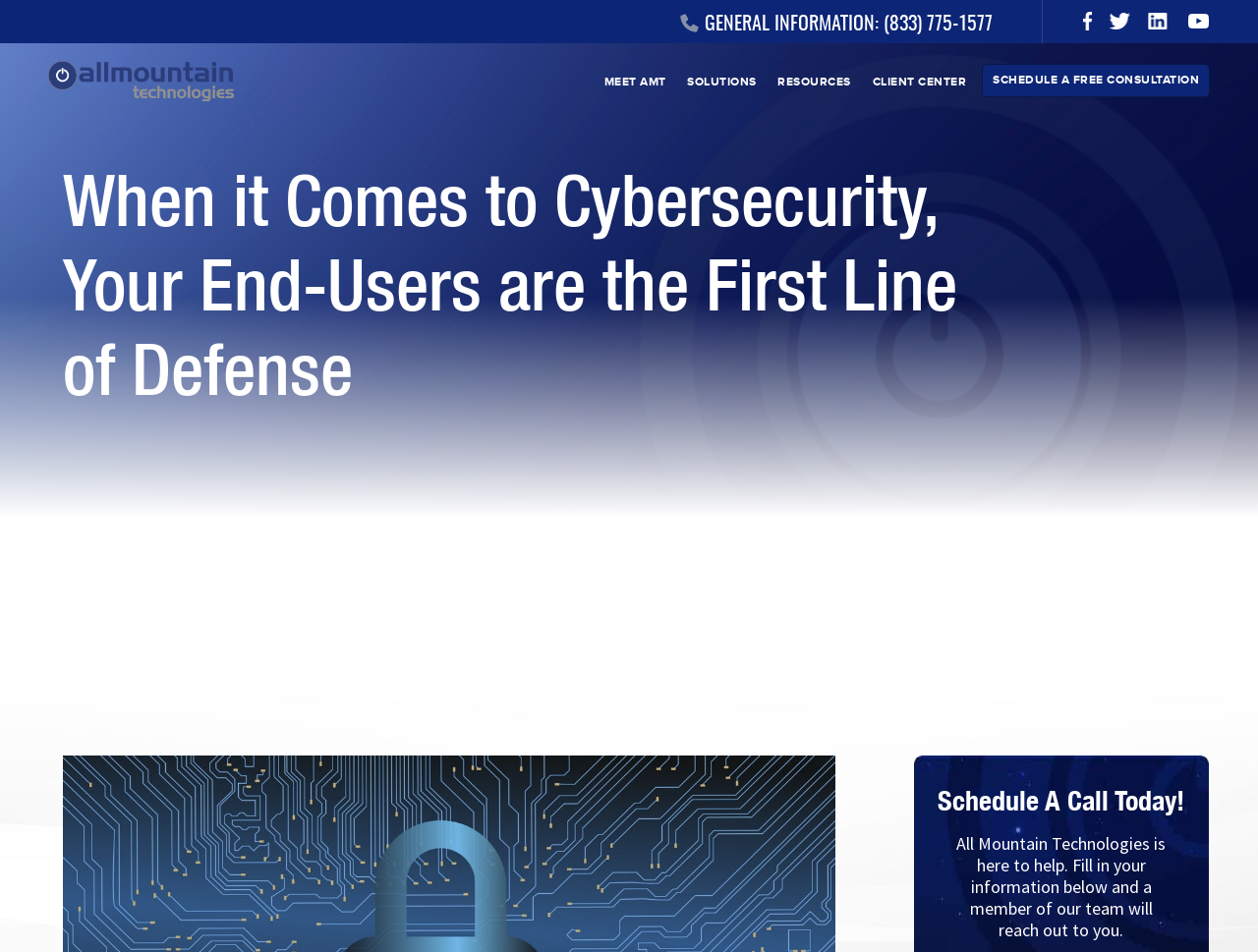Refer to the screenshot and give an in-depth answer to this question: What is the purpose of the 'SCHEDULE A FREE CONSULTATION' button?

I inferred the purpose of the button by its text 'SCHEDULE A FREE CONSULTATION', which suggests that clicking on it will allow the user to schedule a consultation with All Mountain Technologies.